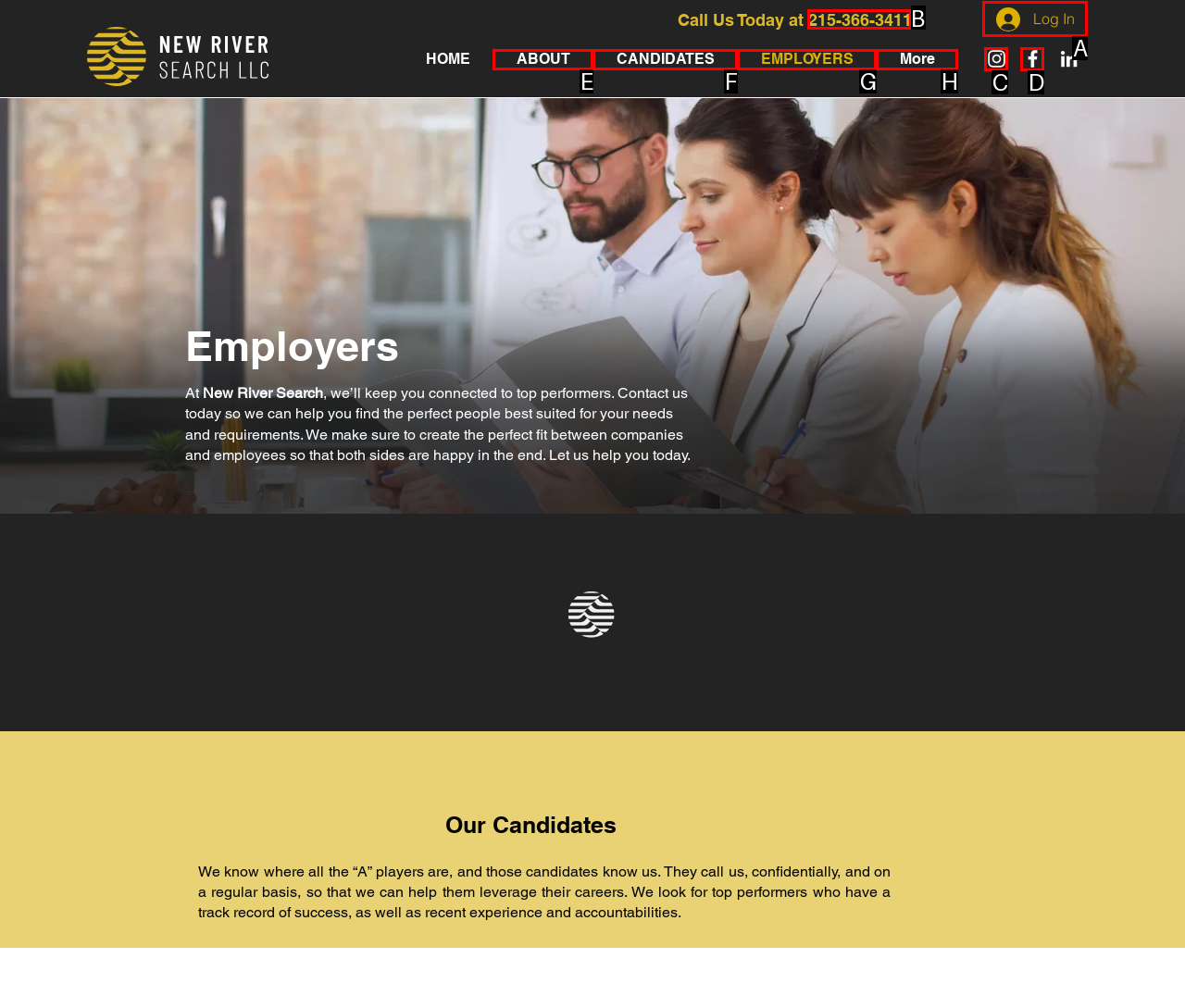To perform the task "Call the phone number", which UI element's letter should you select? Provide the letter directly.

B